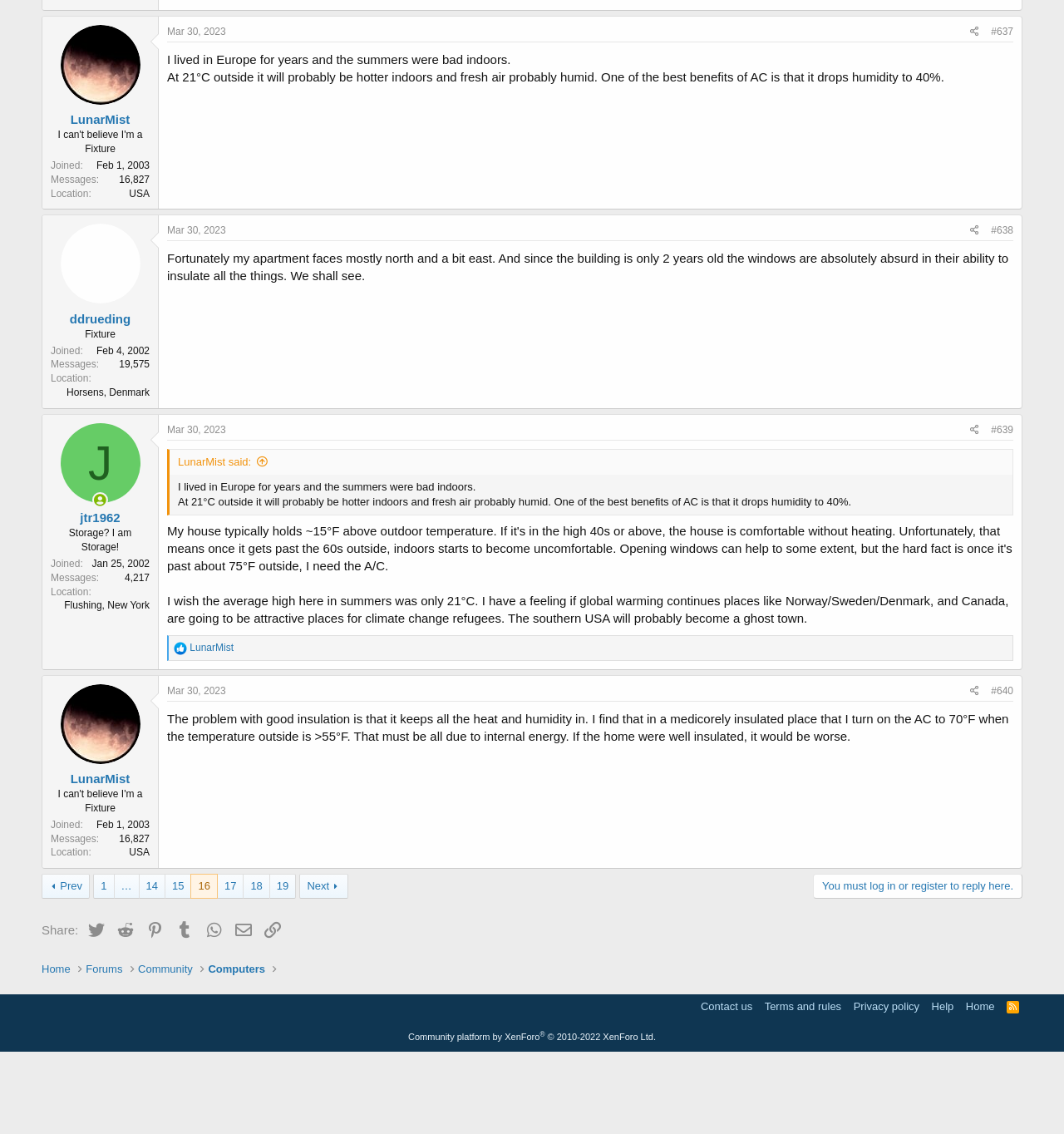Find the bounding box coordinates of the clickable region needed to perform the following instruction: "View user profile of LunarMist". The coordinates should be provided as four float numbers between 0 and 1, i.e., [left, top, right, bottom].

[0.057, 0.022, 0.132, 0.092]